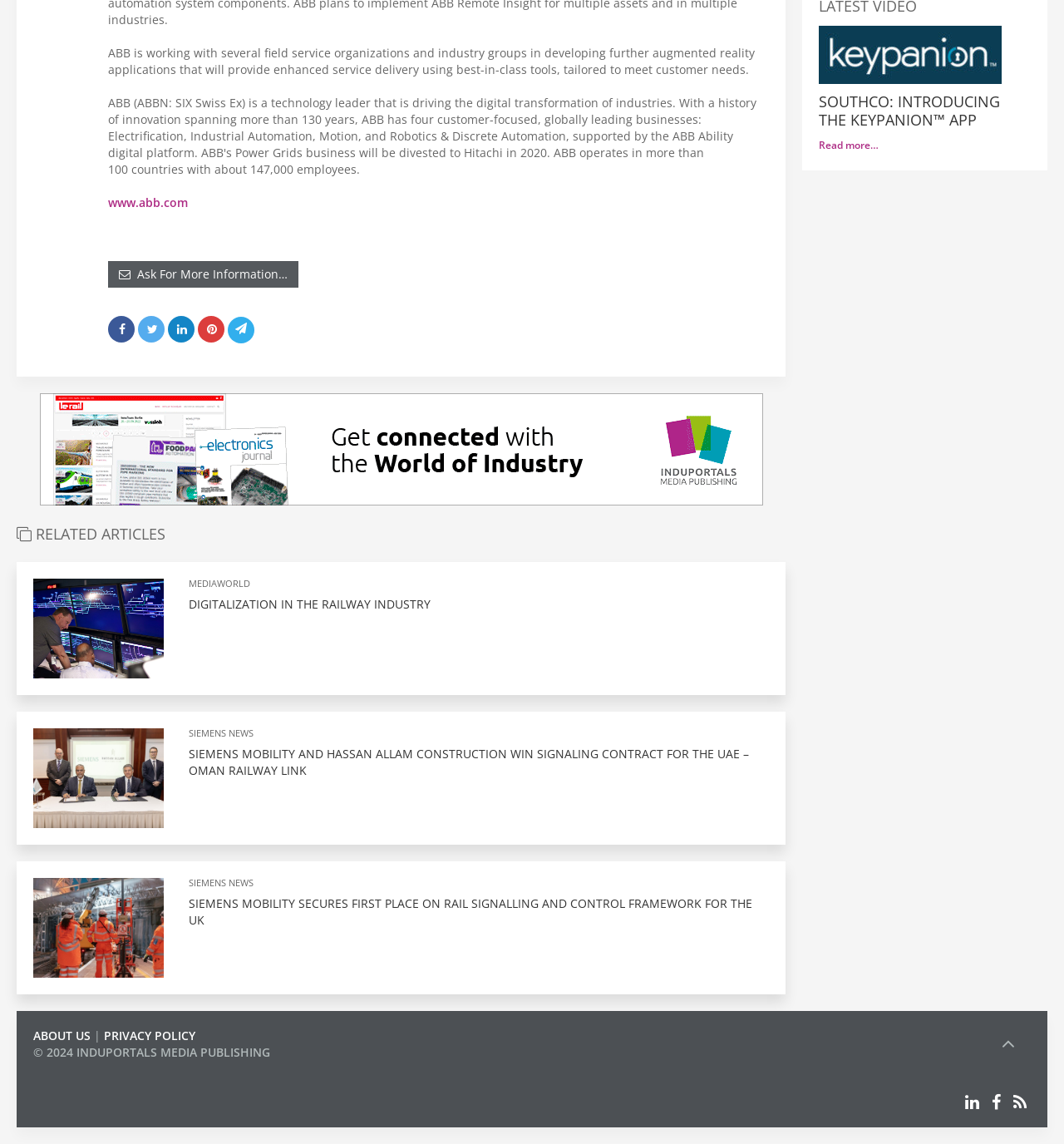Predict the bounding box of the UI element based on the description: "© 2024 Induportals Media Publishing". The coordinates should be four float numbers between 0 and 1, formatted as [left, top, right, bottom].

[0.031, 0.913, 0.254, 0.927]